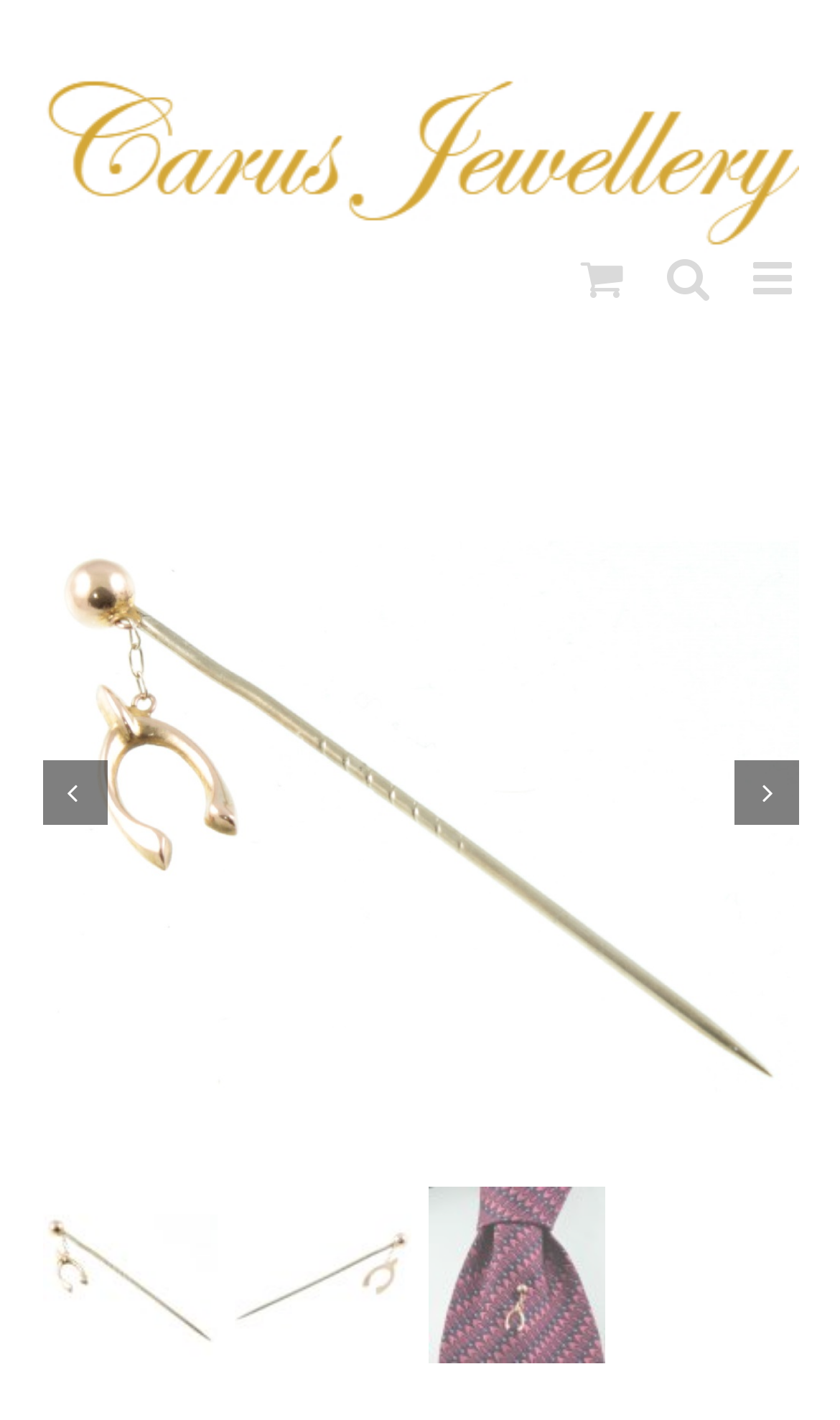Can you extract the primary headline text from the webpage?

Edwardian WishBone Tie Pin